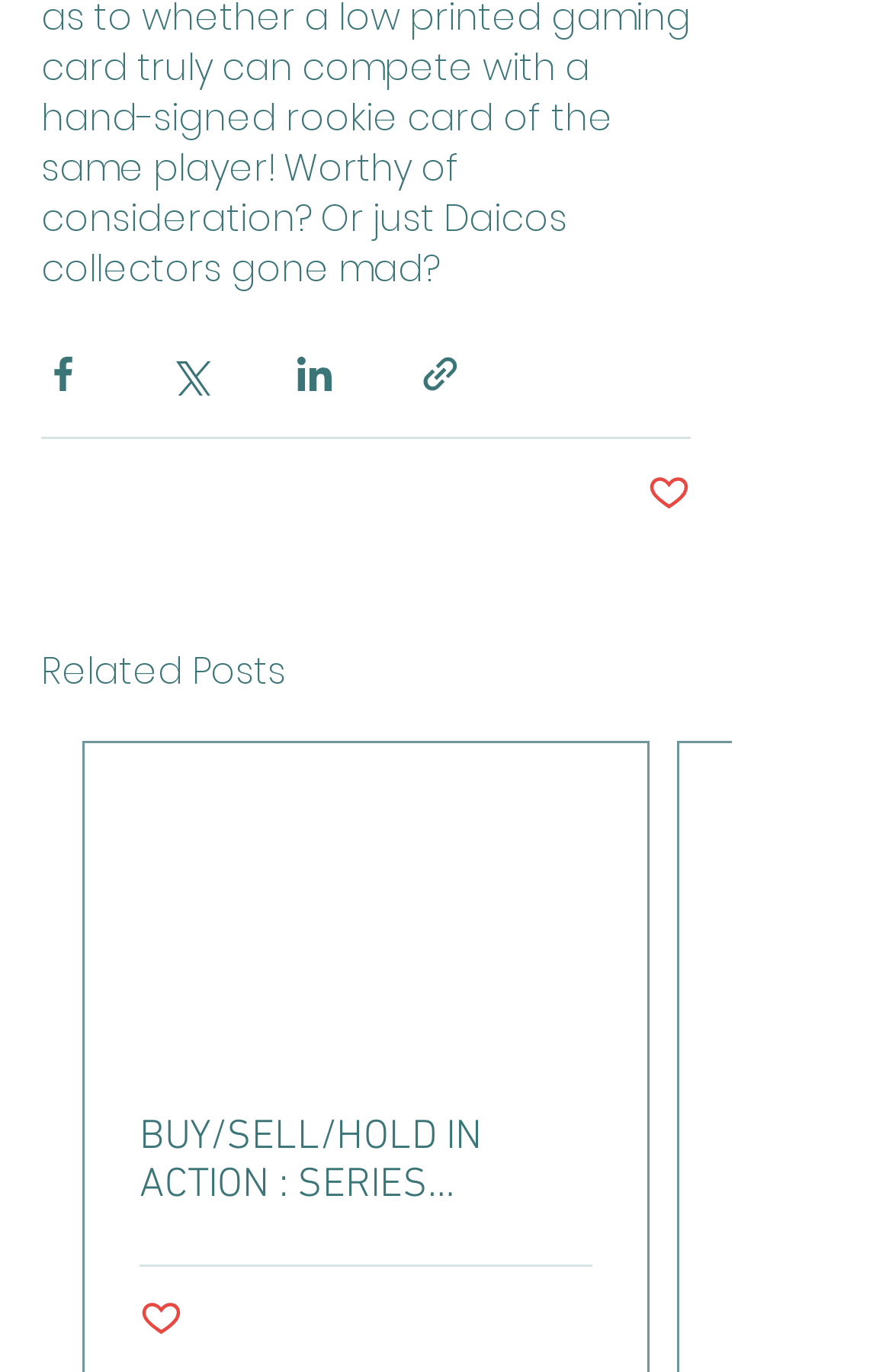Determine the bounding box coordinates for the area that should be clicked to carry out the following instruction: "view archive".

None